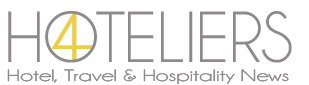Provide a short answer to the following question with just one word or phrase: What industry does 4Hoteliers focus on?

hospitality